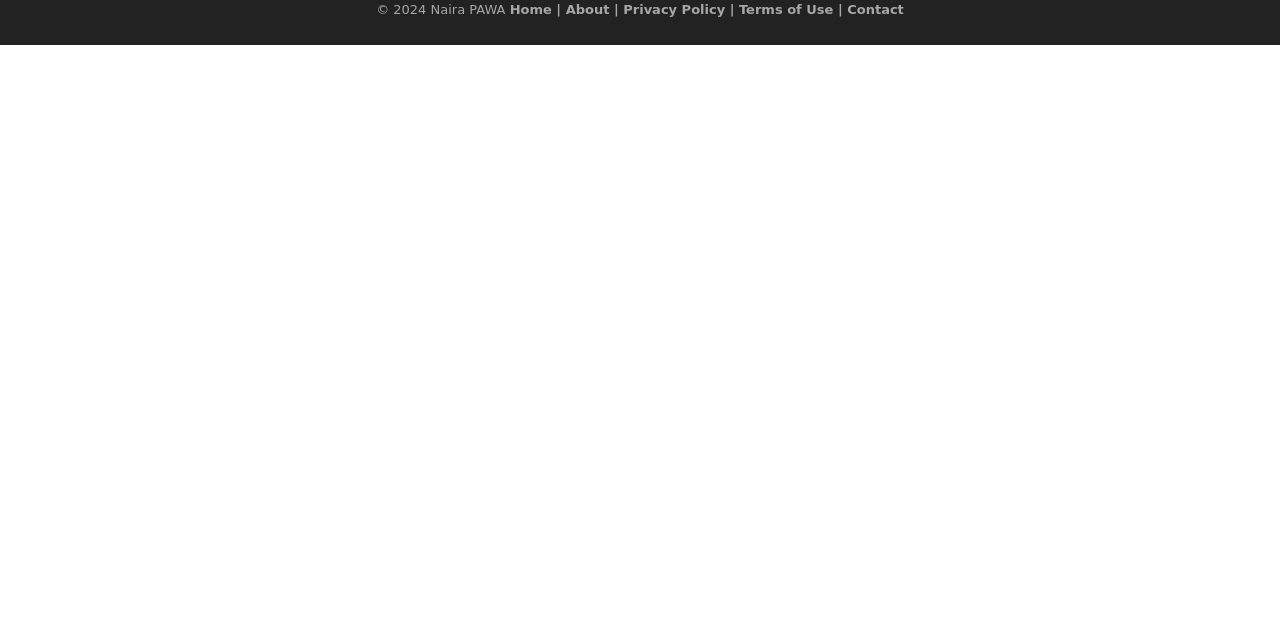Locate the UI element that matches the description About in the webpage screenshot. Return the bounding box coordinates in the format (top-left x, top-left y, bottom-right x, bottom-right y), with values ranging from 0 to 1.

[0.442, 0.003, 0.476, 0.026]